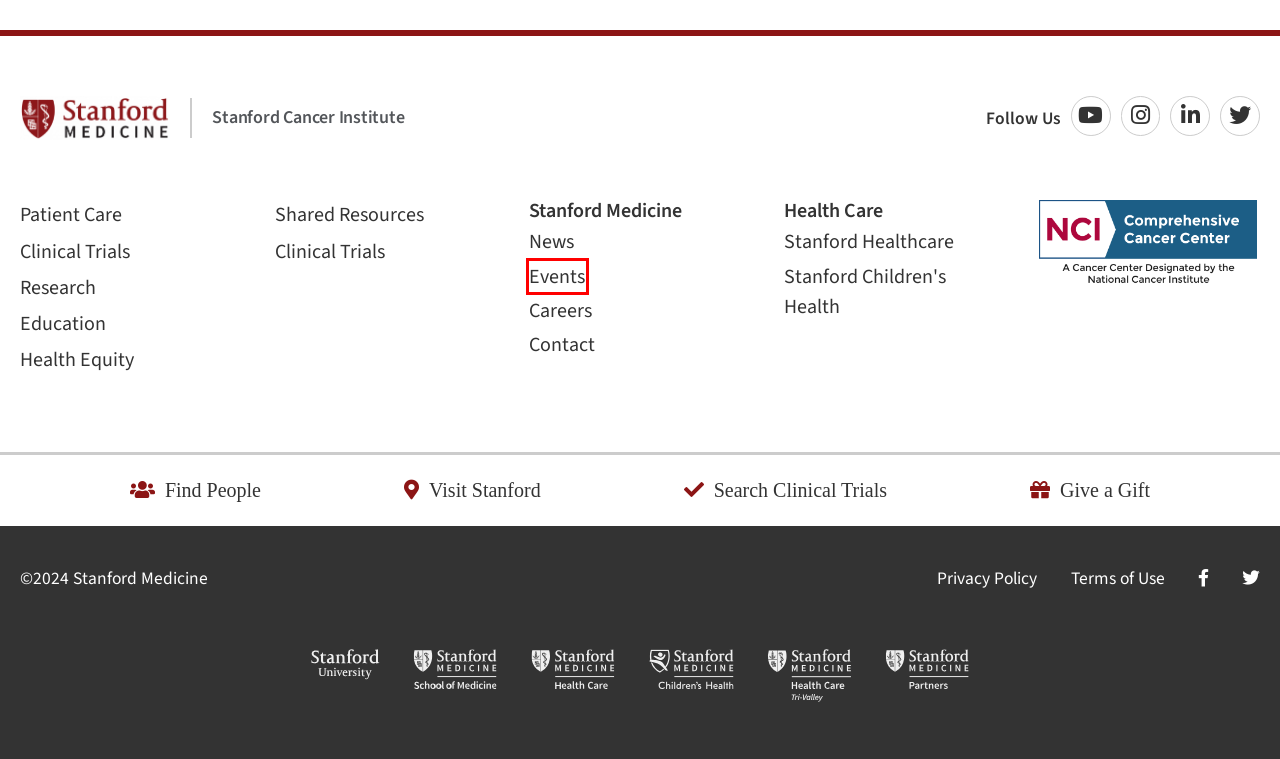Analyze the screenshot of a webpage with a red bounding box and select the webpage description that most accurately describes the new page resulting from clicking the element inside the red box. Here are the candidates:
A. Stanford Medicine Events | About Stanford Medicine | Stanford Medicine
B. Contacts
C. Stanford Profiles | Stanford University
D. Search Jobs and Careers at Stanford Medicine
E. Stanford Medicine Children's Health
F. Shared Resources
G. News Center | News Center | Stanford Medicine
H. NCI Designation

A